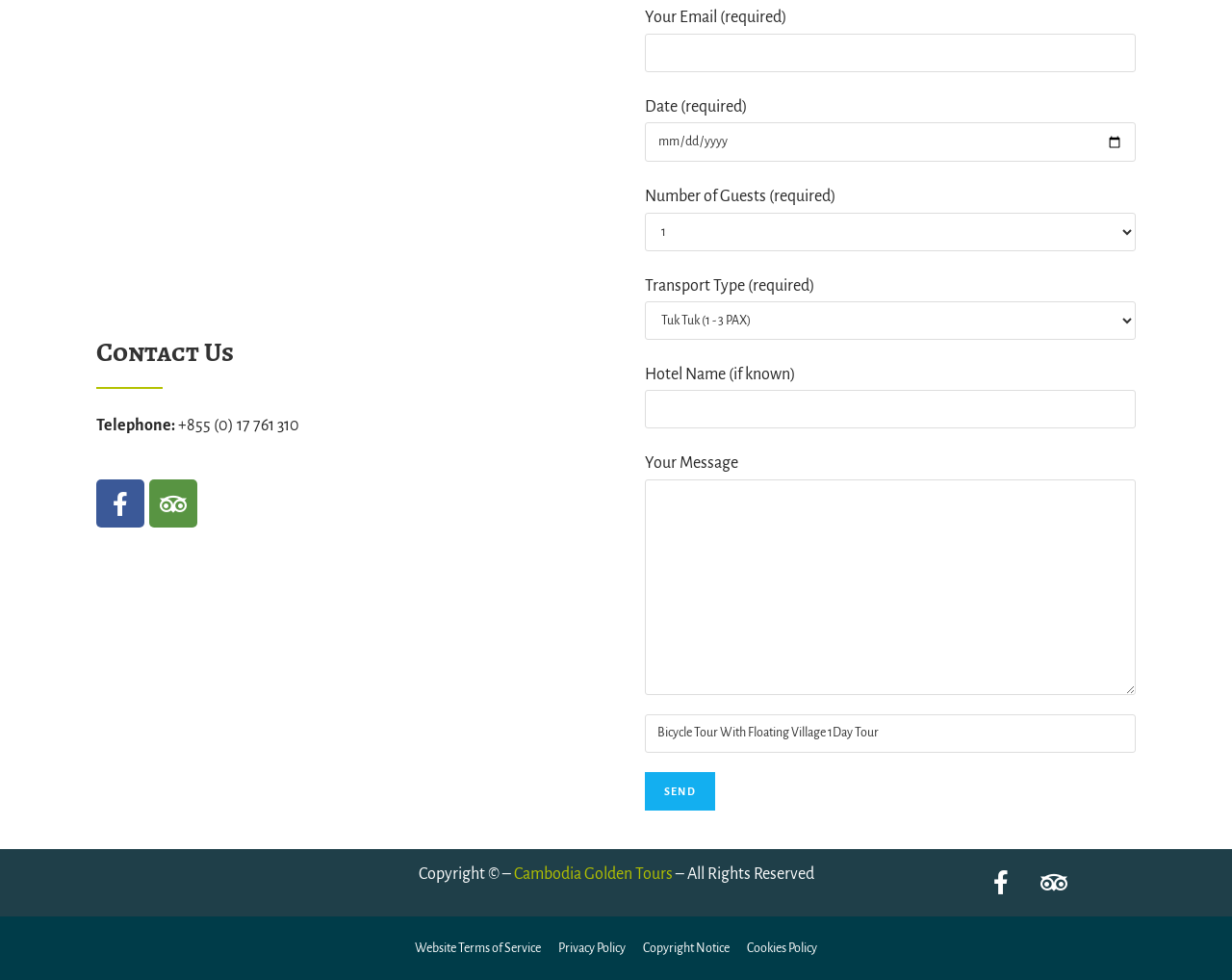Please reply to the following question with a single word or a short phrase:
How many social media links are there?

4